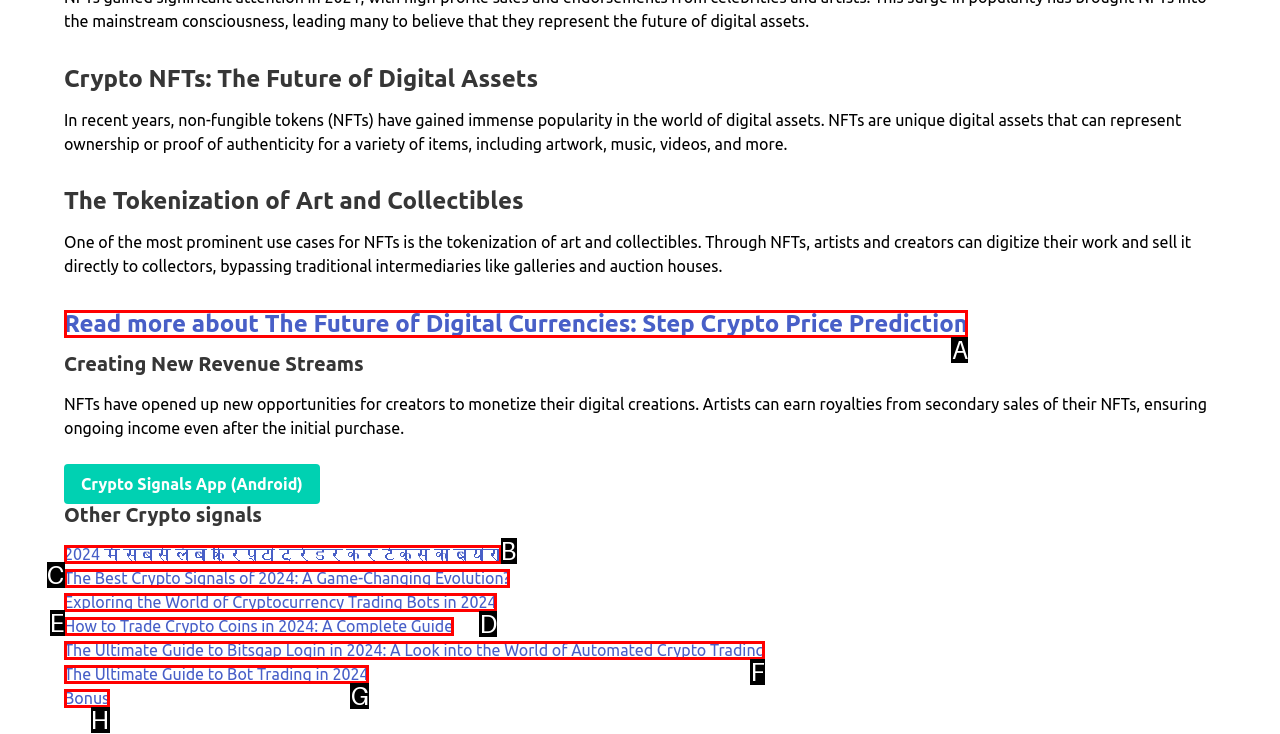From the given choices, which option should you click to complete this task: Learn about the Best Crypto Signals of 2024? Answer with the letter of the correct option.

C